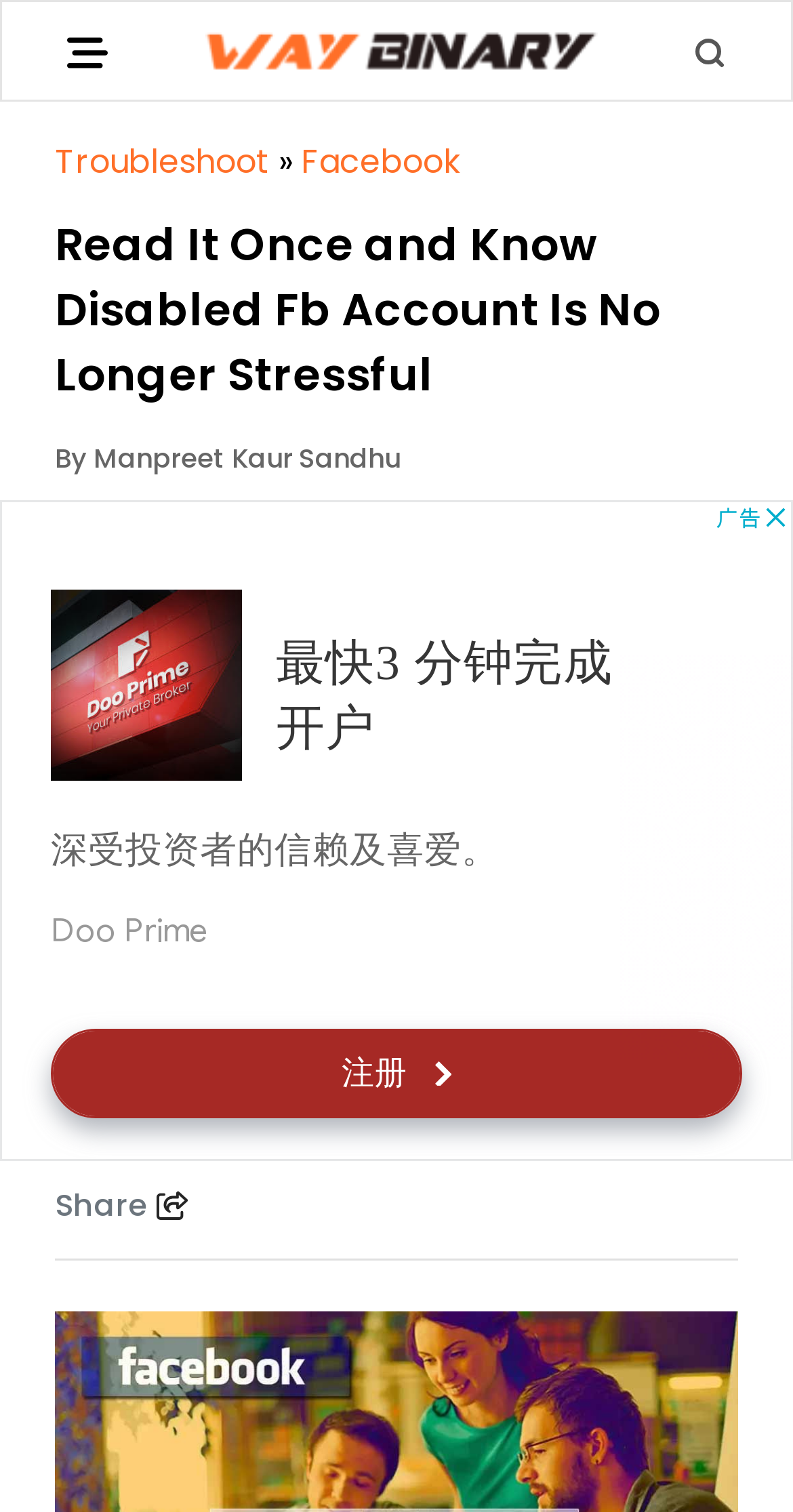What is the purpose of the webpage?
From the details in the image, answer the question comprehensively.

The purpose of the webpage is to provide methods to recover a disabled Facebook account, as indicated by the heading 'Read It Once and Know Disabled Fb Account Is No Longer Stressful'.